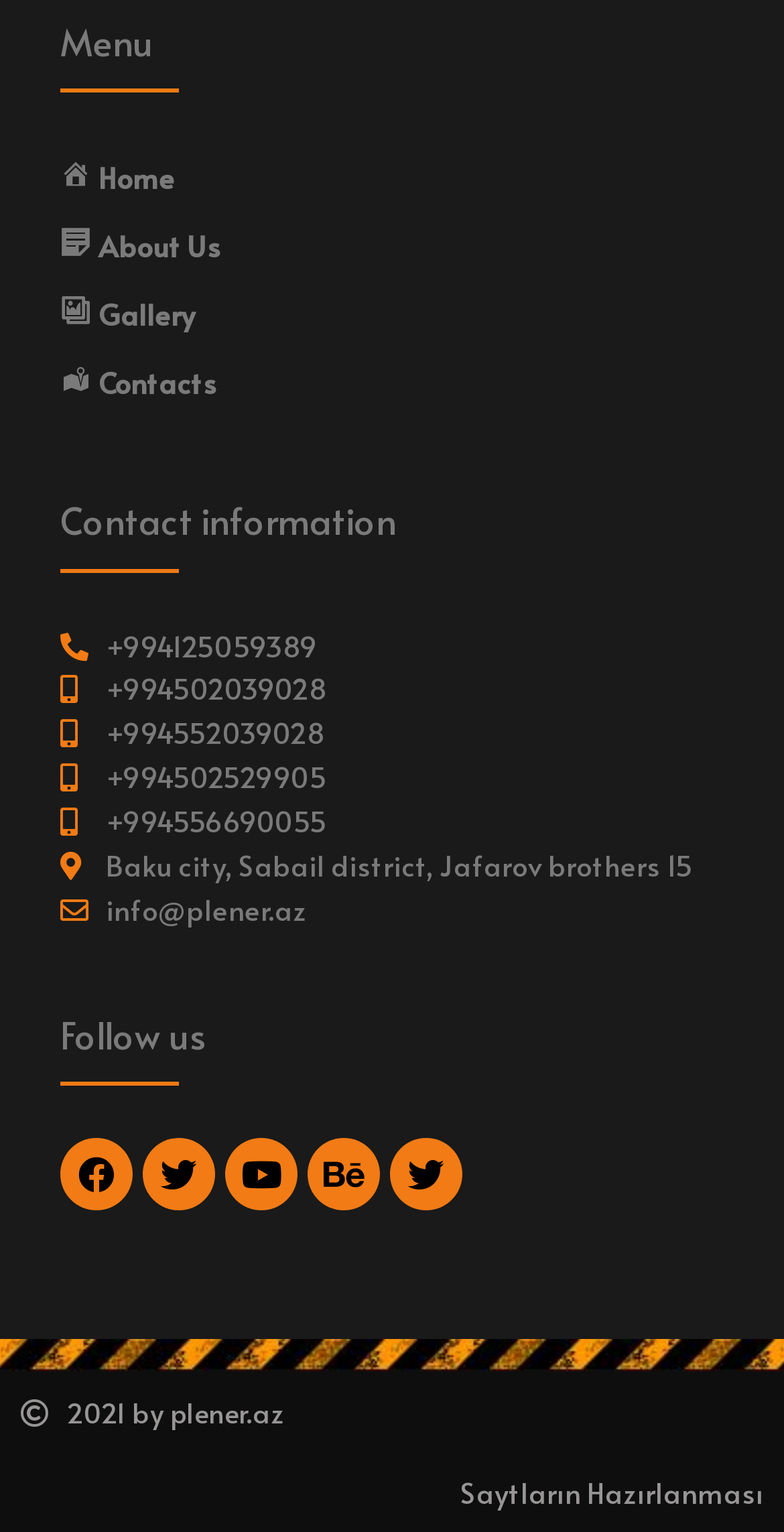Specify the bounding box coordinates of the area to click in order to follow the given instruction: "View Contact information."

[0.077, 0.326, 0.923, 0.355]